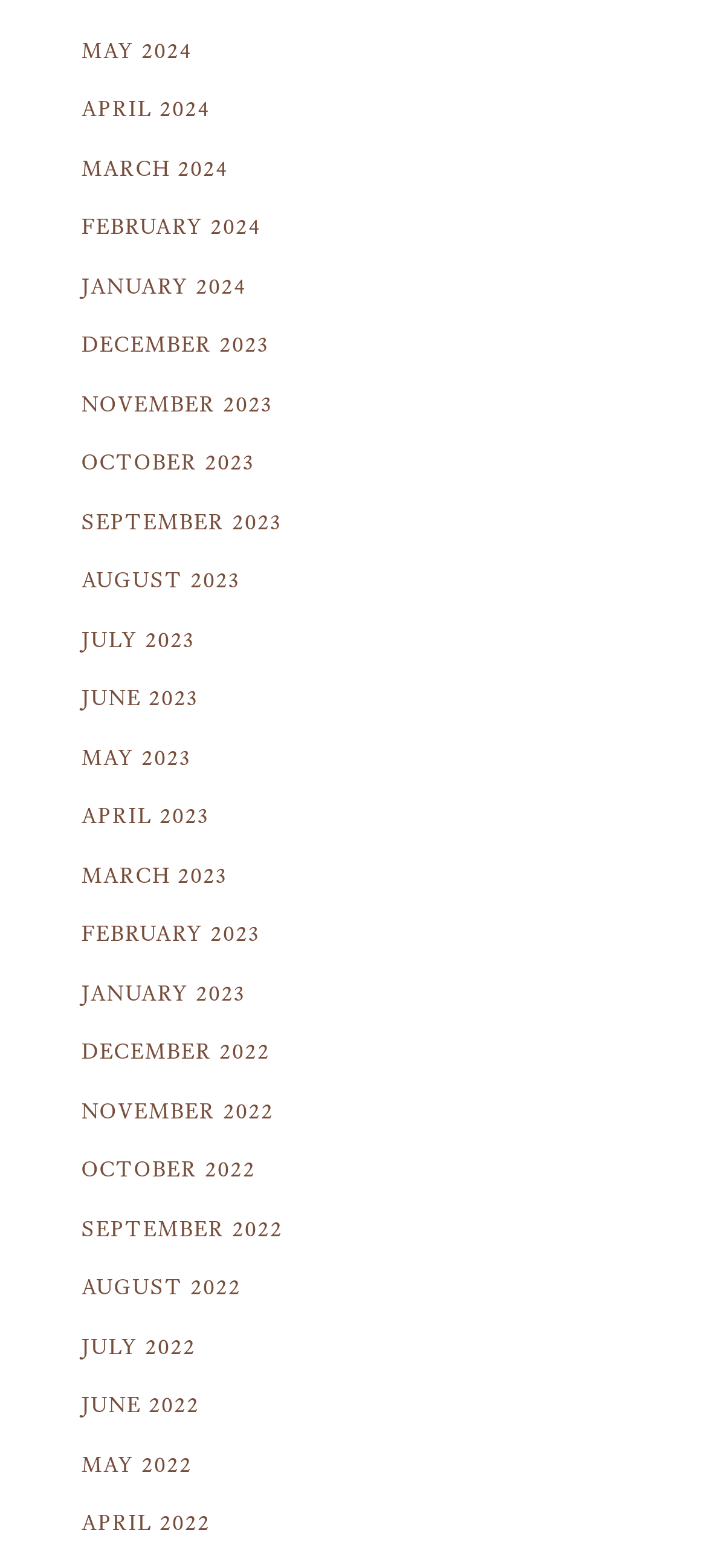Can you provide the bounding box coordinates for the element that should be clicked to implement the instruction: "access APRIL 2022"?

[0.115, 0.952, 0.297, 0.991]